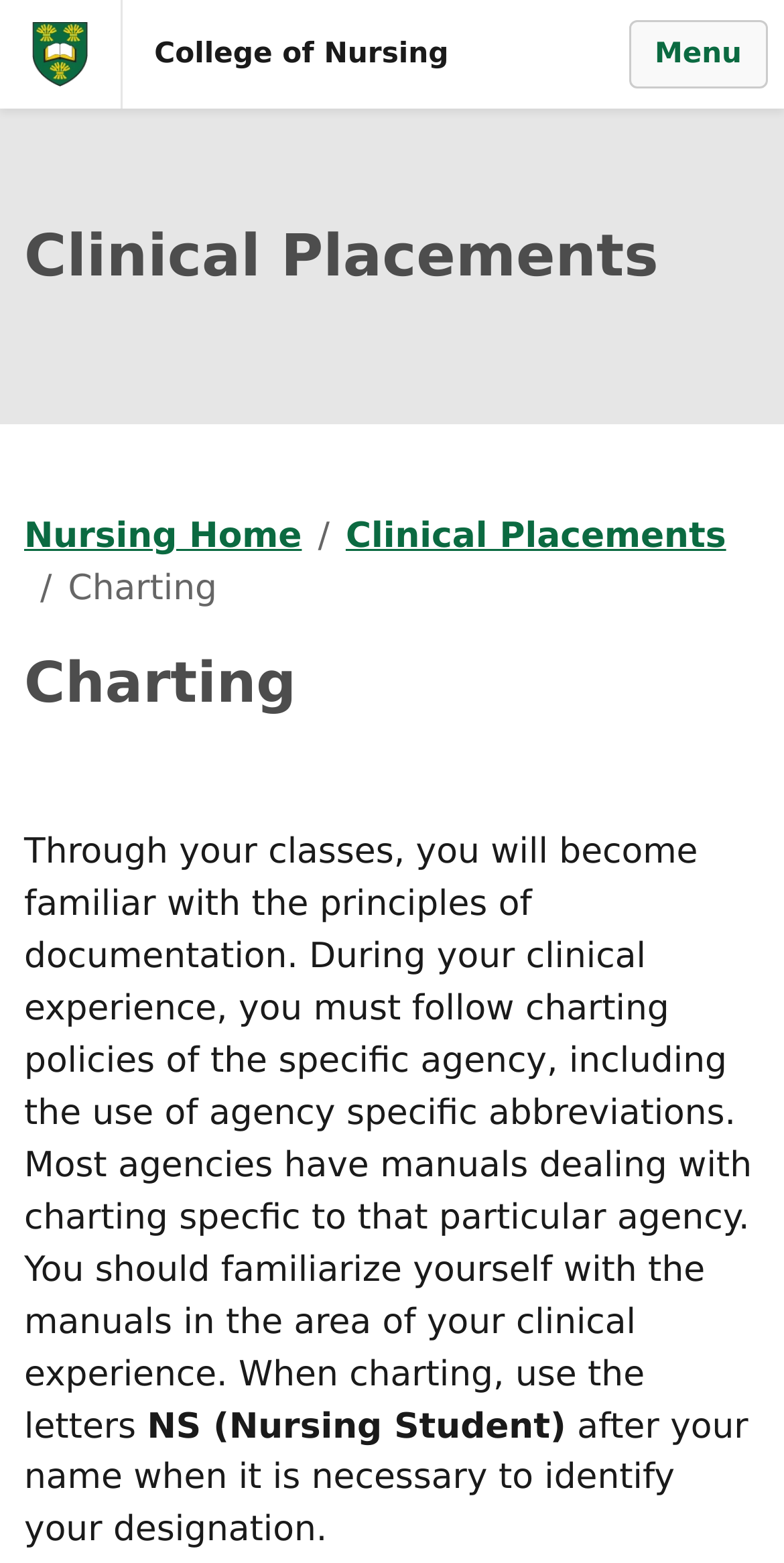What is the current page about?
Using the image as a reference, deliver a detailed and thorough answer to the question.

The heading 'Charting' and the text related to charting policies and principles indicate that the current page is about charting.